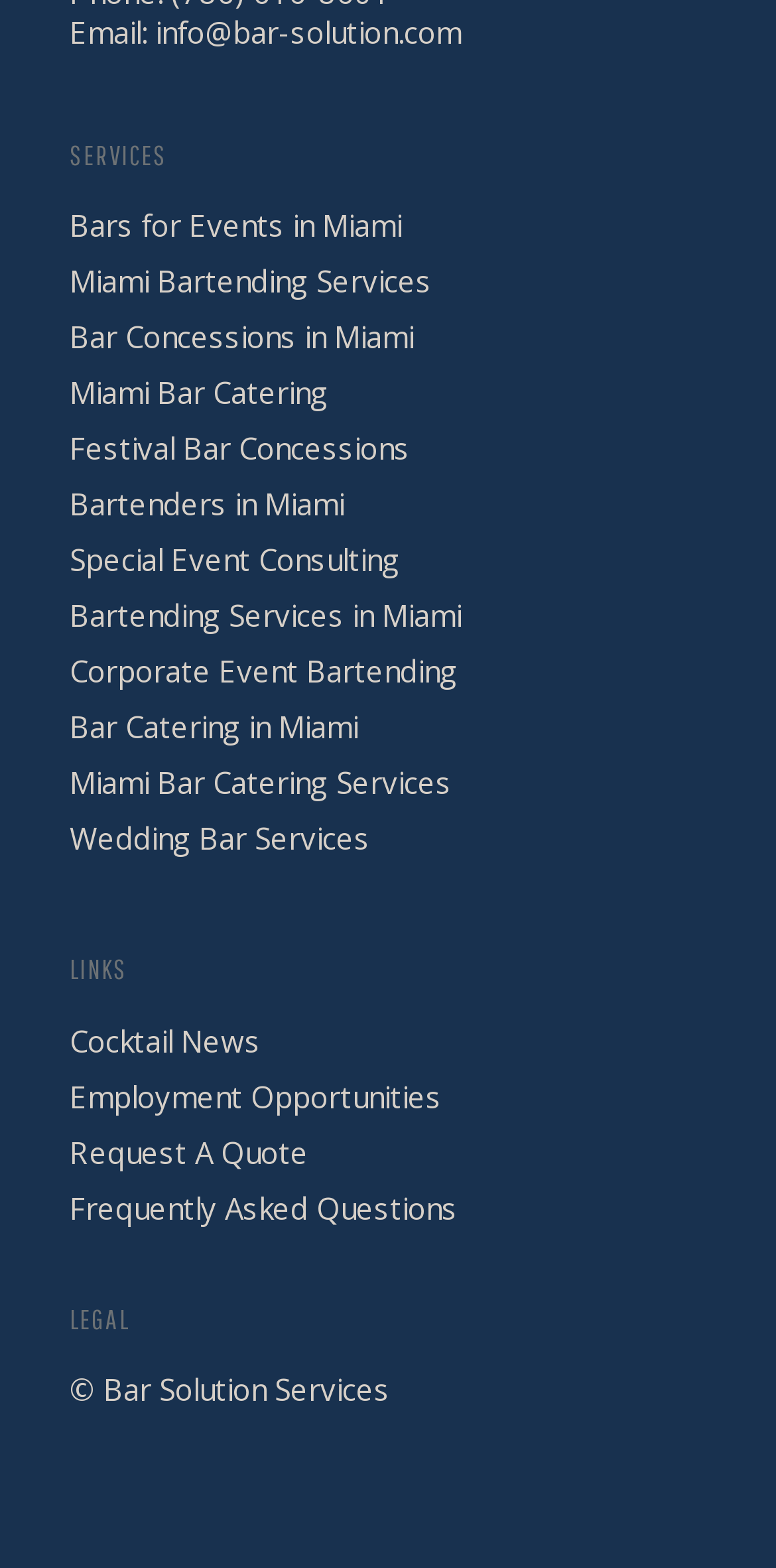Please locate the UI element described by "Bar Catering in Miami" and provide its bounding box coordinates.

[0.09, 0.451, 0.91, 0.476]